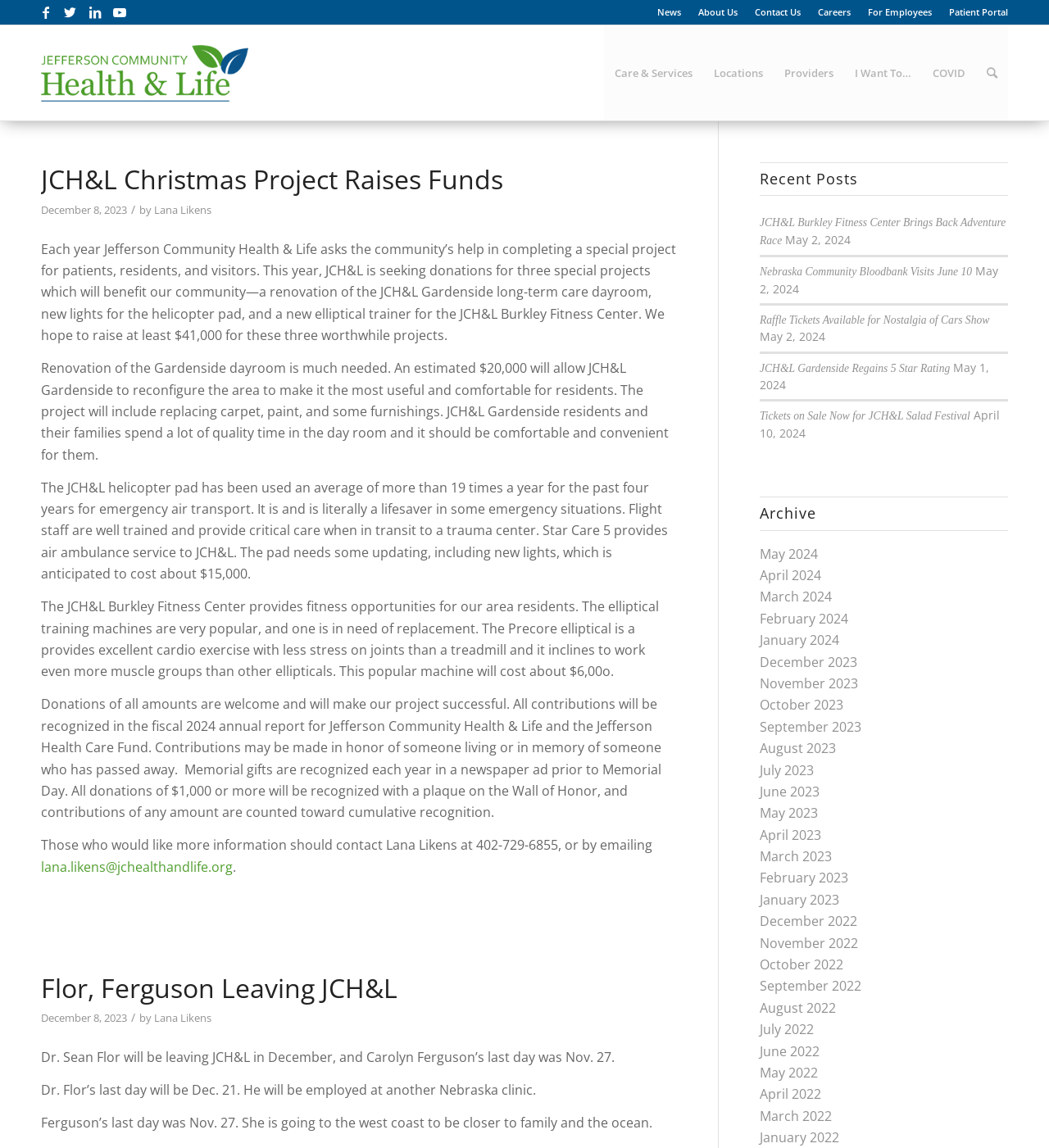Kindly provide the bounding box coordinates of the section you need to click on to fulfill the given instruction: "Search for something".

[0.93, 0.022, 0.961, 0.105]